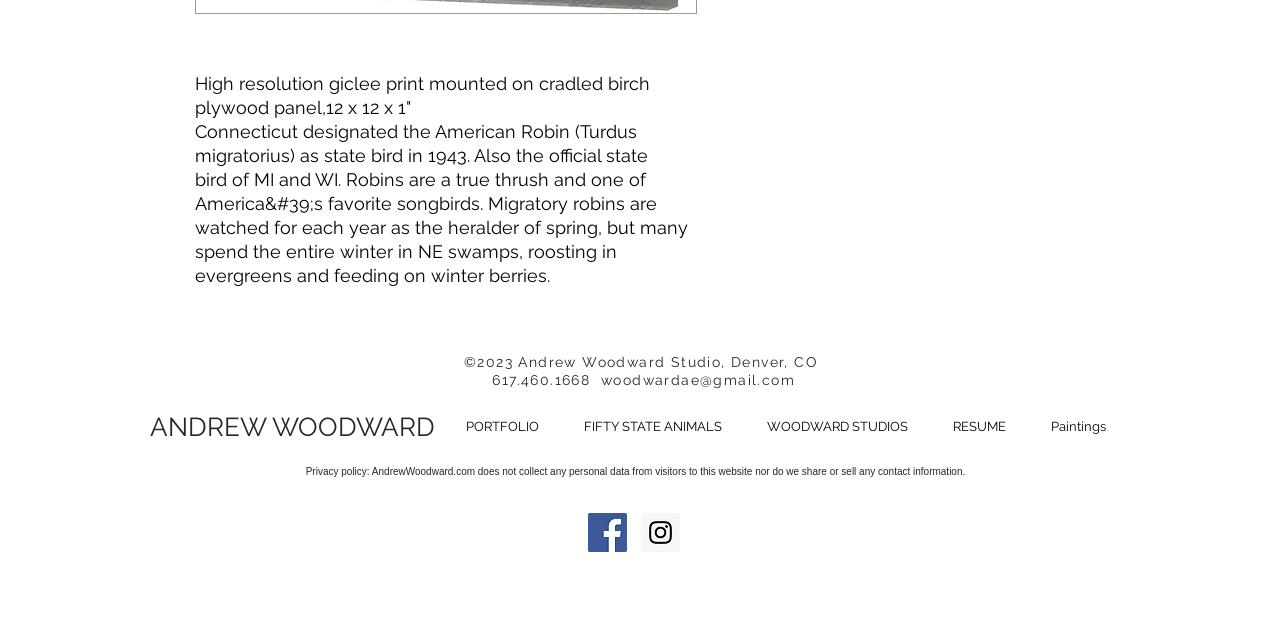Identify the bounding box for the UI element described as: "Blog". Ensure the coordinates are four float numbers between 0 and 1, formatted as [left, top, right, bottom].

None